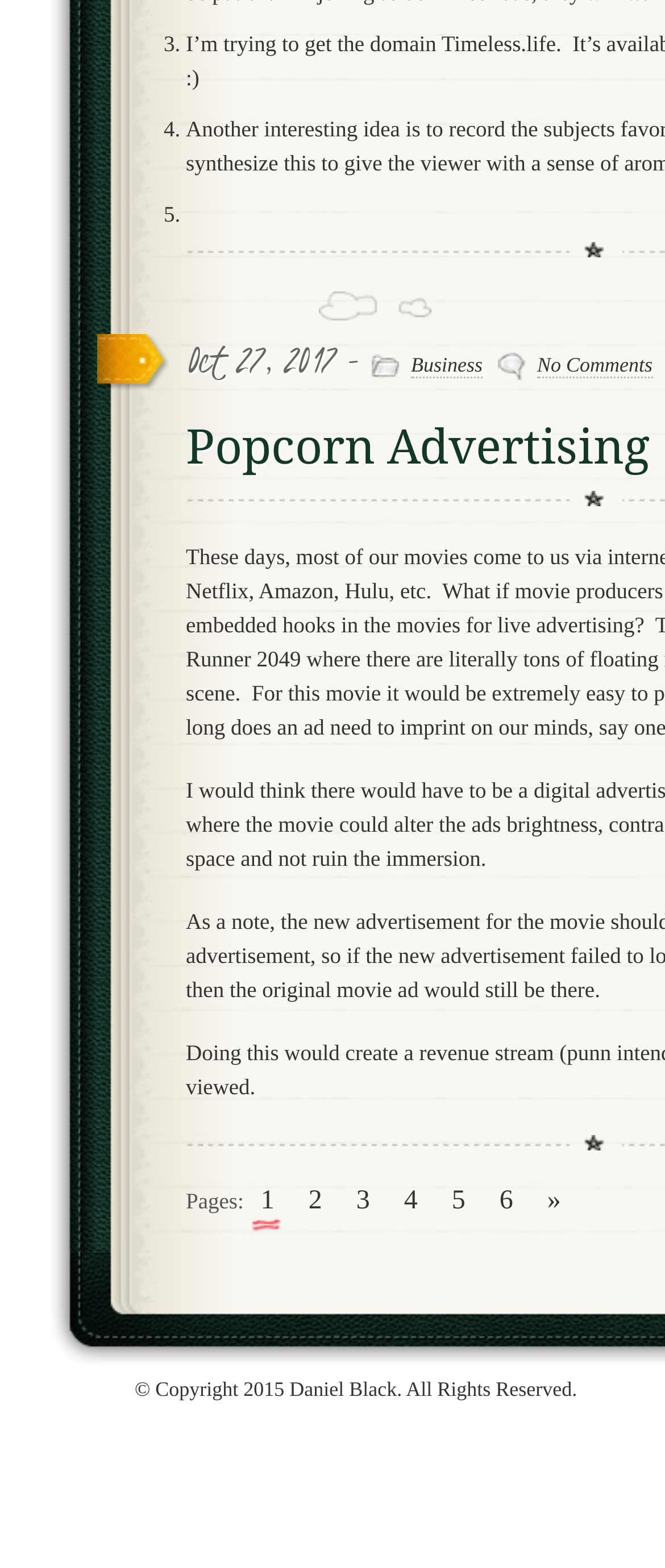What is the category of the article?
Please provide a comprehensive answer based on the details in the screenshot.

I found the link 'Business' next to the date 'Oct 27, 2017' at the top of the webpage, which suggests it is the category of the article.